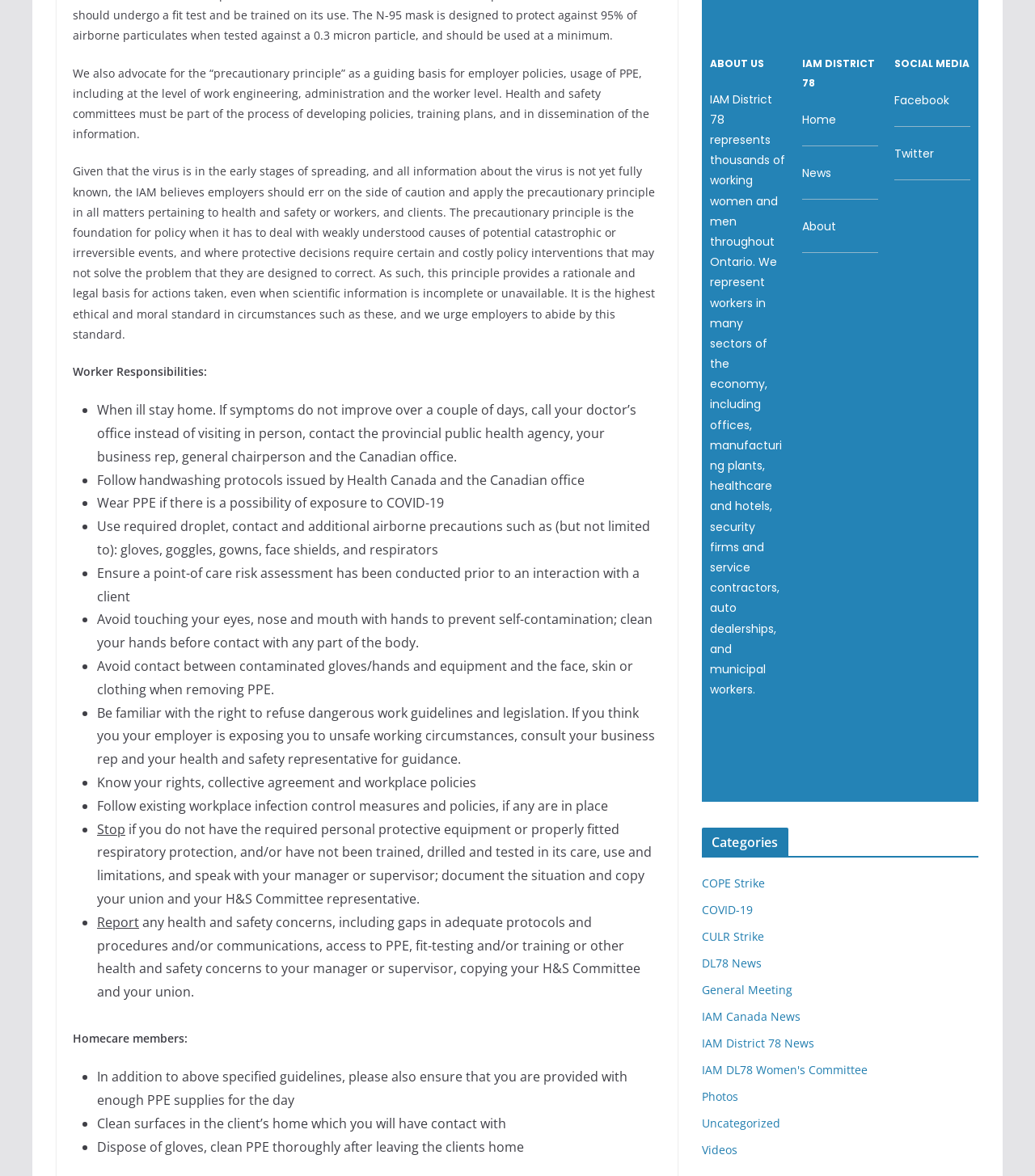What should homecare members ensure?
Refer to the screenshot and respond with a concise word or phrase.

Enough PPE supplies